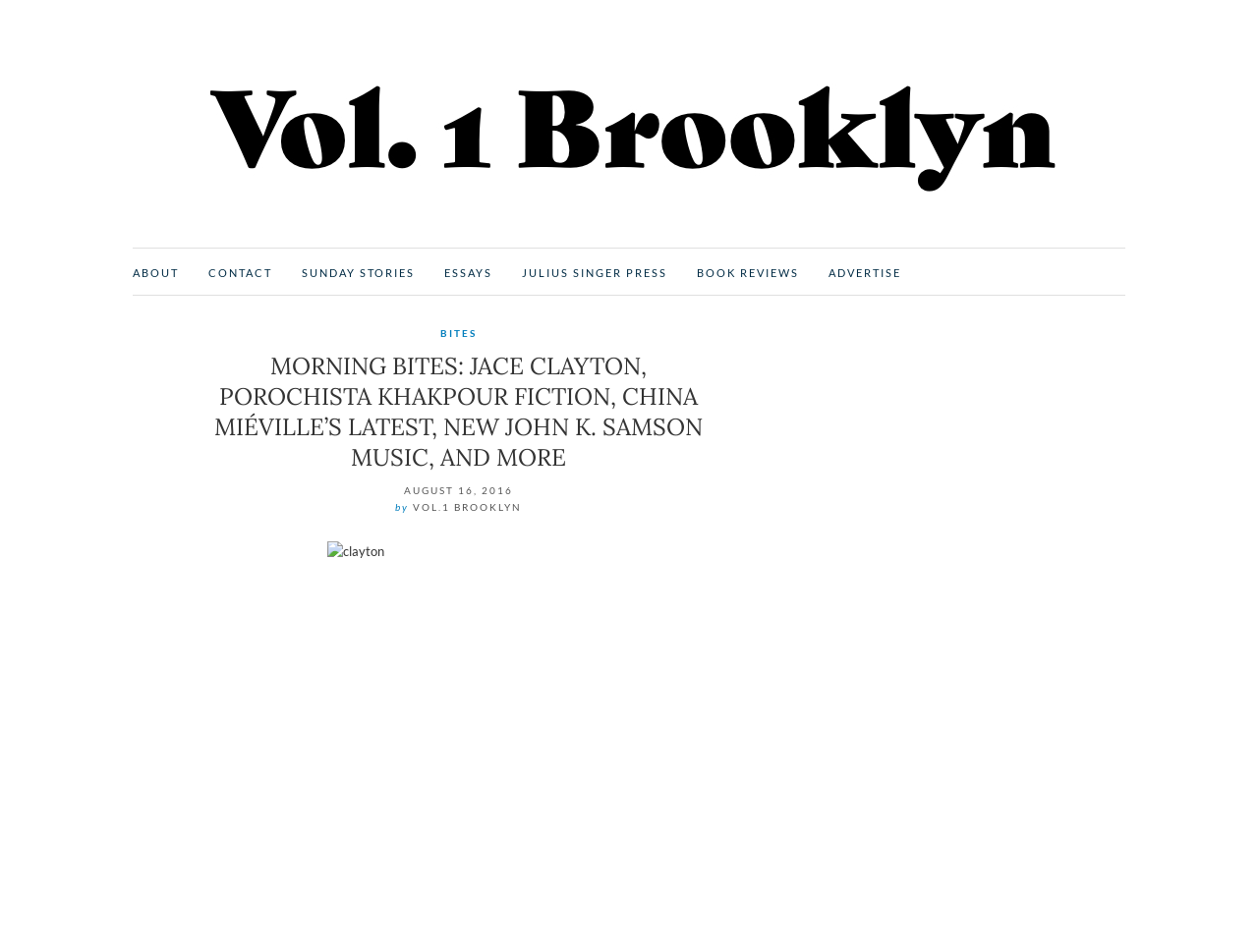Using the element description provided, determine the bounding box coordinates in the format (top-left x, top-left y, bottom-right x, bottom-right y). Ensure that all values are floating point numbers between 0 and 1. Element description: Essays

[0.353, 0.278, 0.391, 0.296]